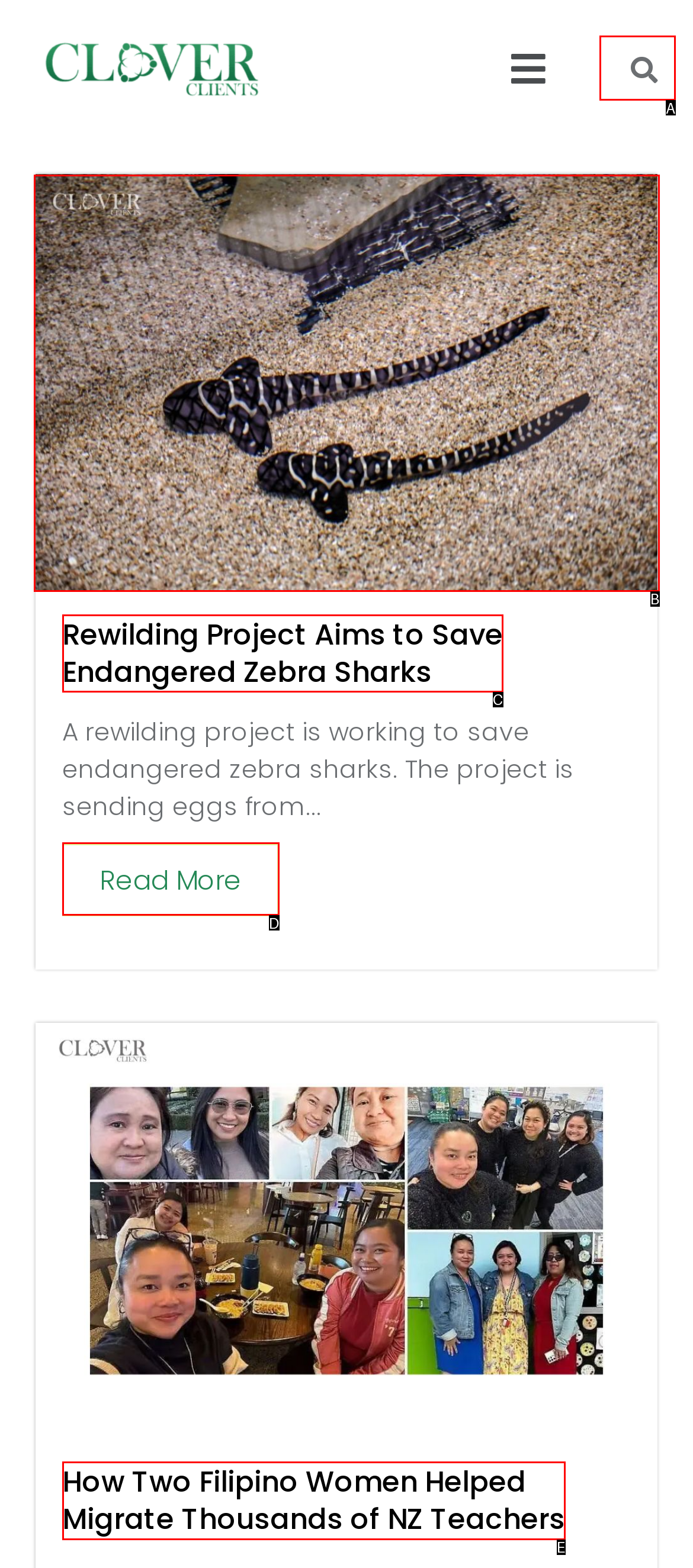Based on the description: Read More, select the HTML element that fits best. Provide the letter of the matching option.

D